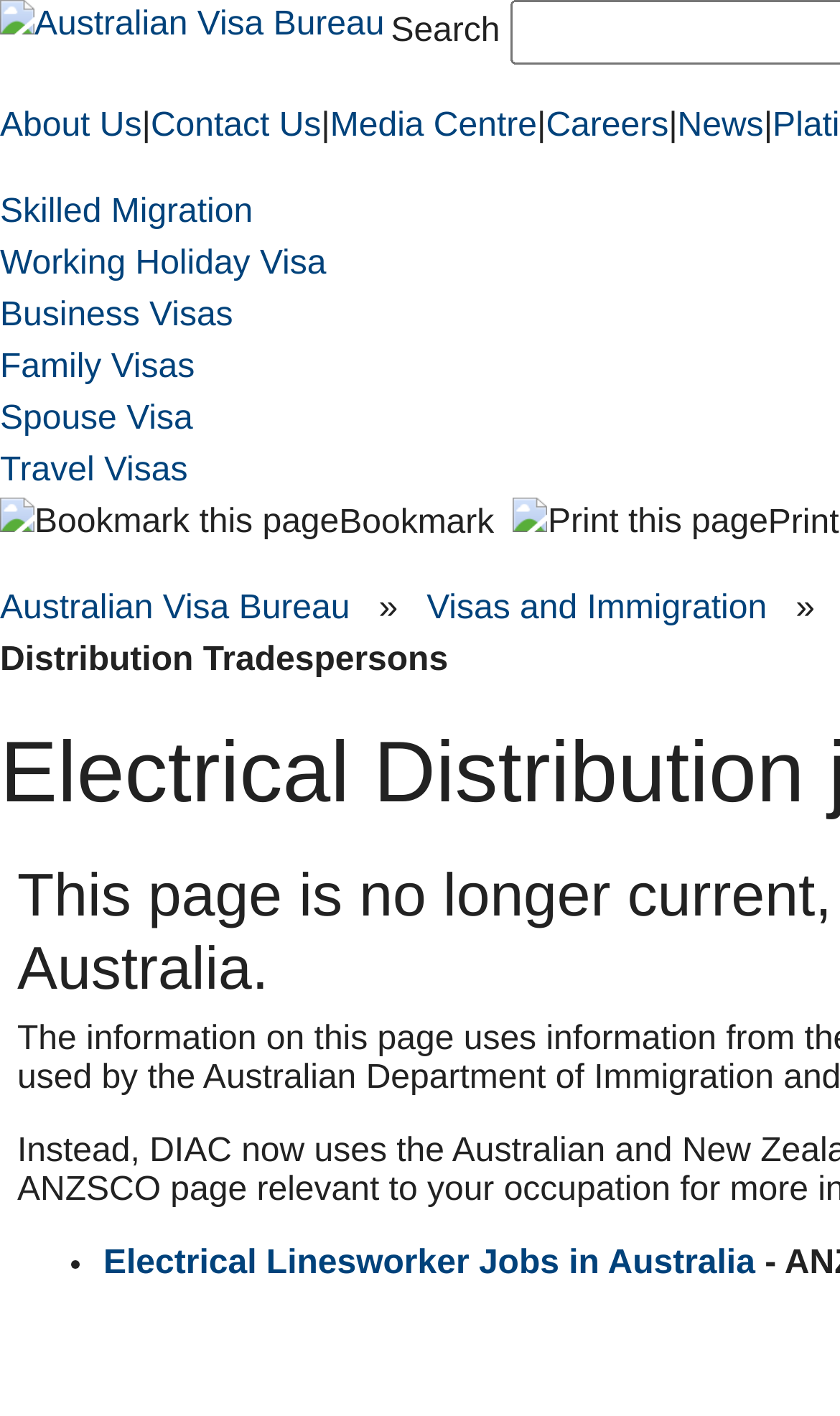Could you indicate the bounding box coordinates of the region to click in order to complete this instruction: "Explore Skilled Migration".

[0.0, 0.137, 0.301, 0.163]